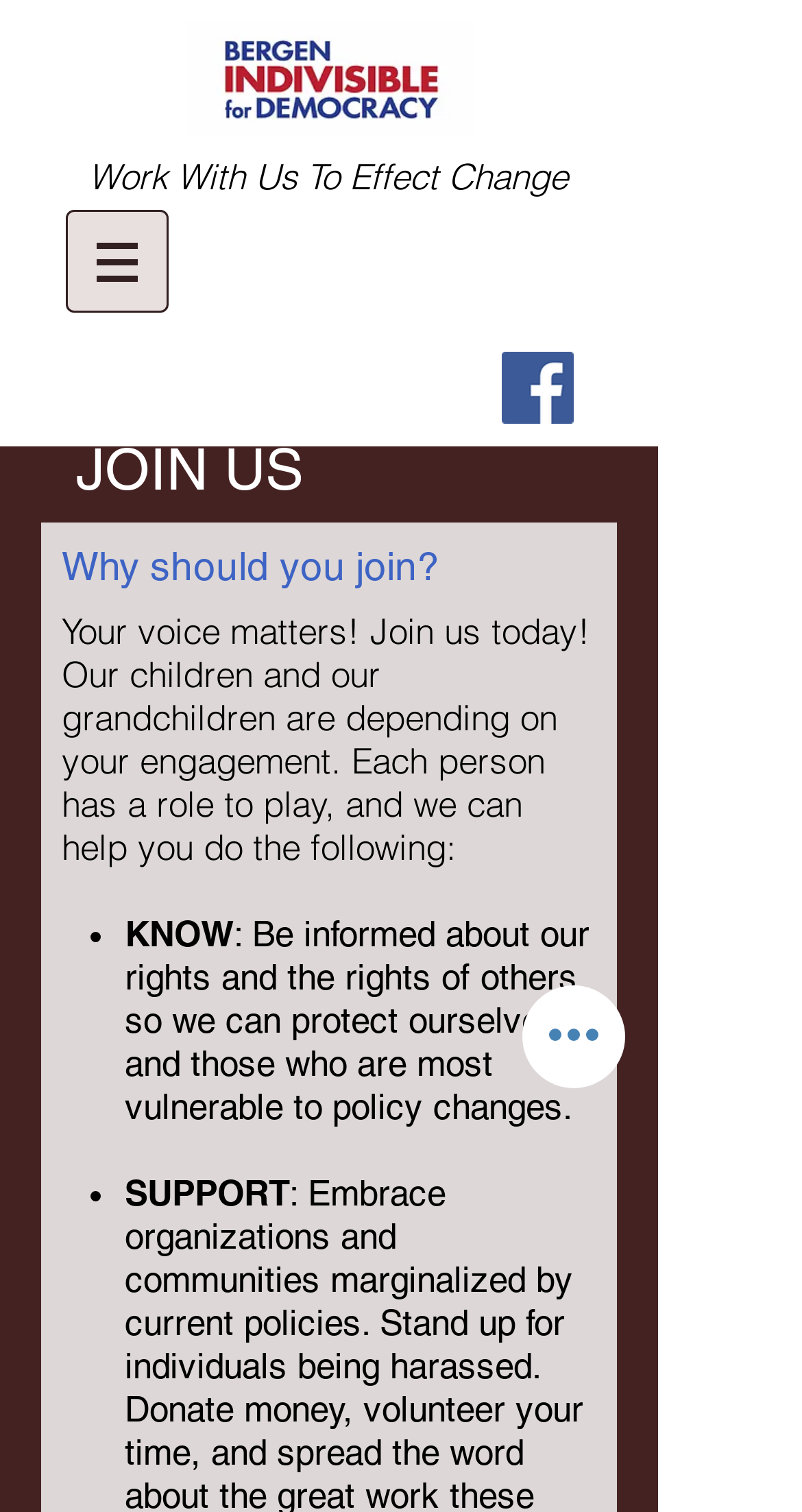Detail the webpage's structure and highlights in your description.

The webpage is about joining a community to effect change, specifically bergen-indivisible. At the top, there is a link on the left side, followed by a heading that reads "Work With Us To Effect Change". Below this heading, there is a navigation menu labeled "Site" with a button that has a popup menu, accompanied by a small image. 

On the right side, there is a social bar with a Facebook social icon, represented by an image. Below the social bar, there is a prominent heading "JOIN US" in the center of the page. 

The main content of the page starts with a heading "Why should you join?" followed by a paragraph of text that encourages the reader to join, emphasizing the importance of individual engagement. The text is divided into sections, each starting with a bullet point, describing the benefits of joining, such as being informed about rights and supporting others. 

At the bottom of the page, there is a button labeled "Quick actions" on the right side. Overall, the webpage has a clear structure, with headings, paragraphs, and buttons guiding the reader through the content.